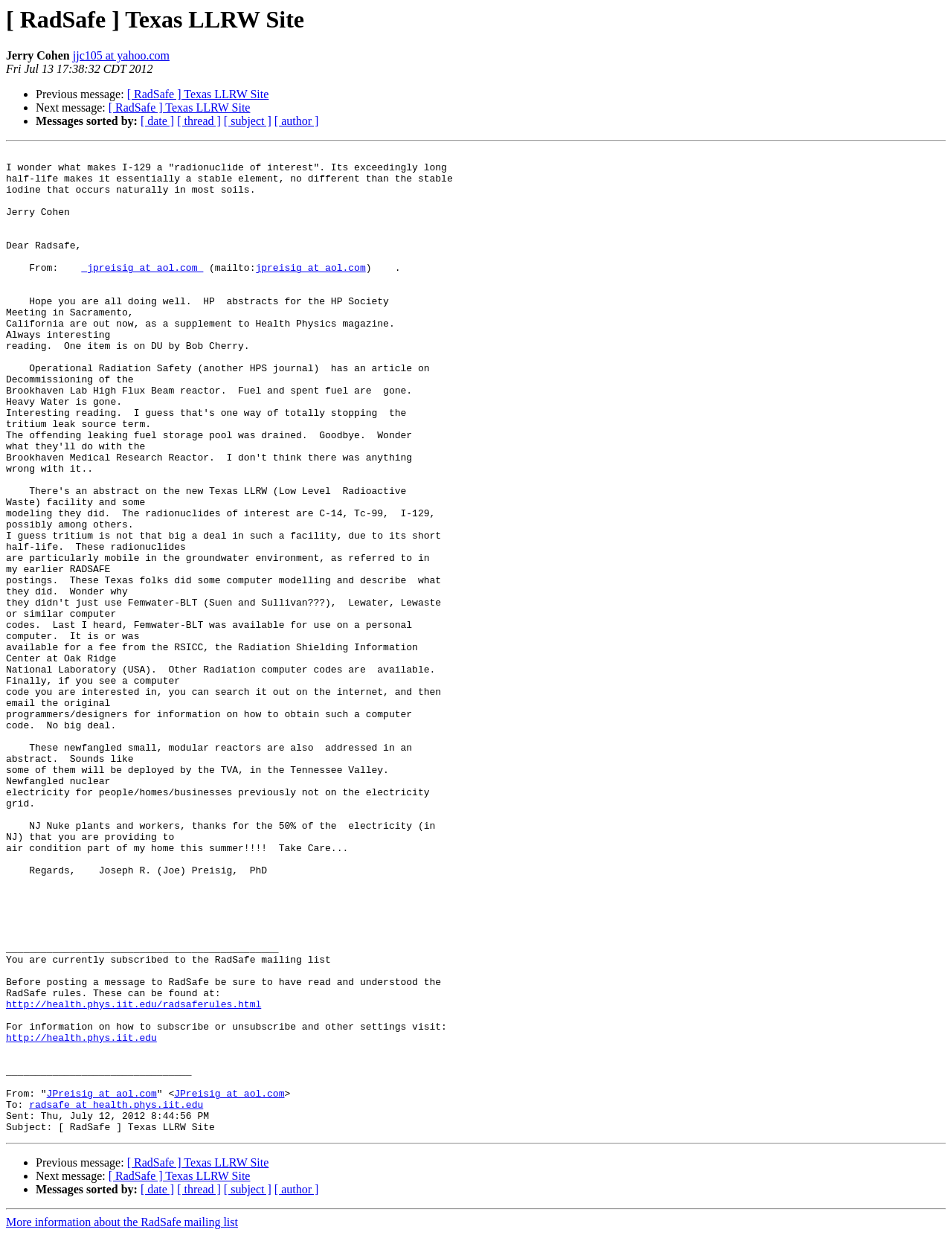With reference to the image, please provide a detailed answer to the following question: What is the date of the email?

The date of the email can be found in the 'Sent:' section, which is 'Thu, July 12, 2012 8:44:56 PM'.